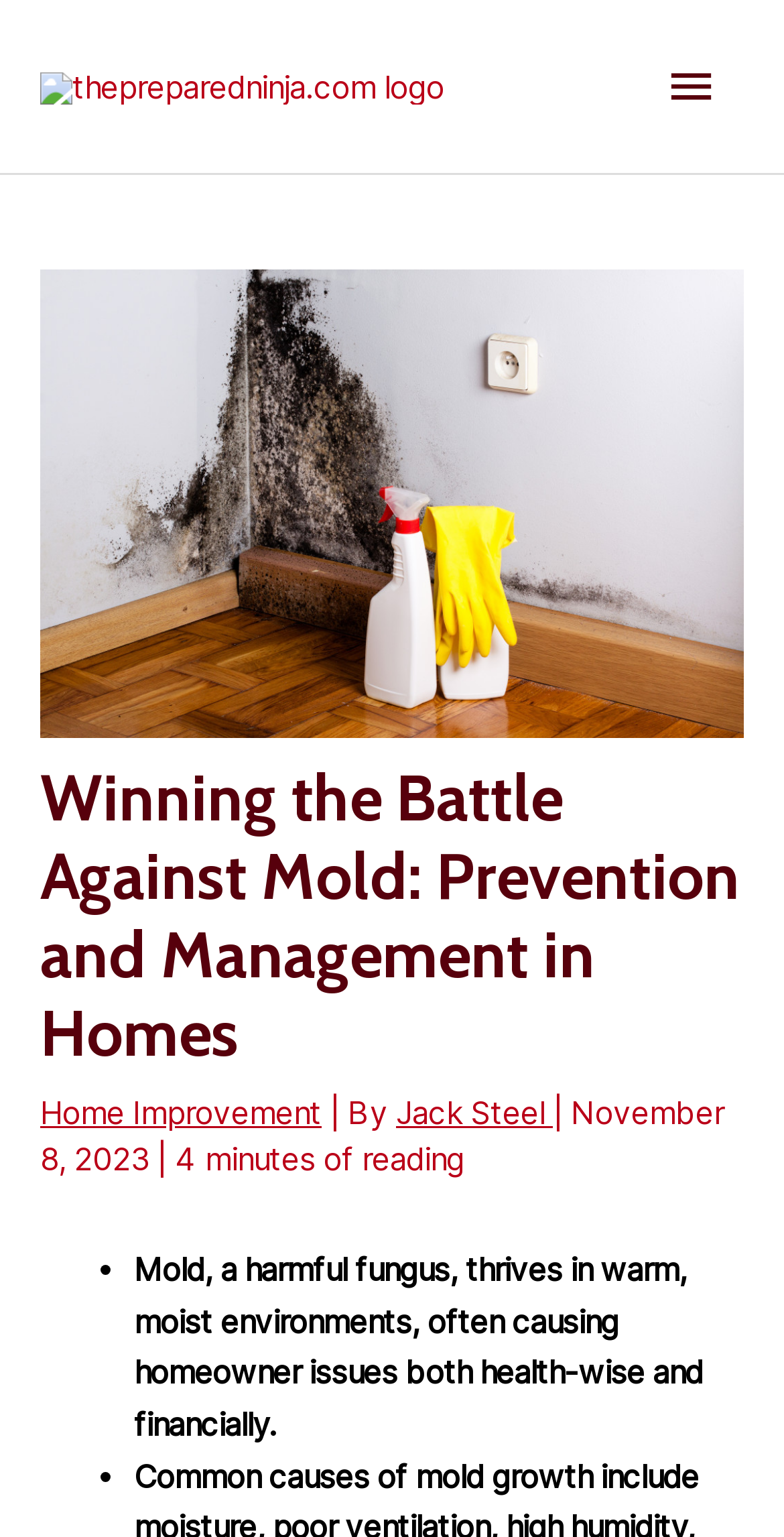Who is the author of the article?
Please give a well-detailed answer to the question.

The author's name is mentioned below the heading, along with the date of publication and the estimated reading time.